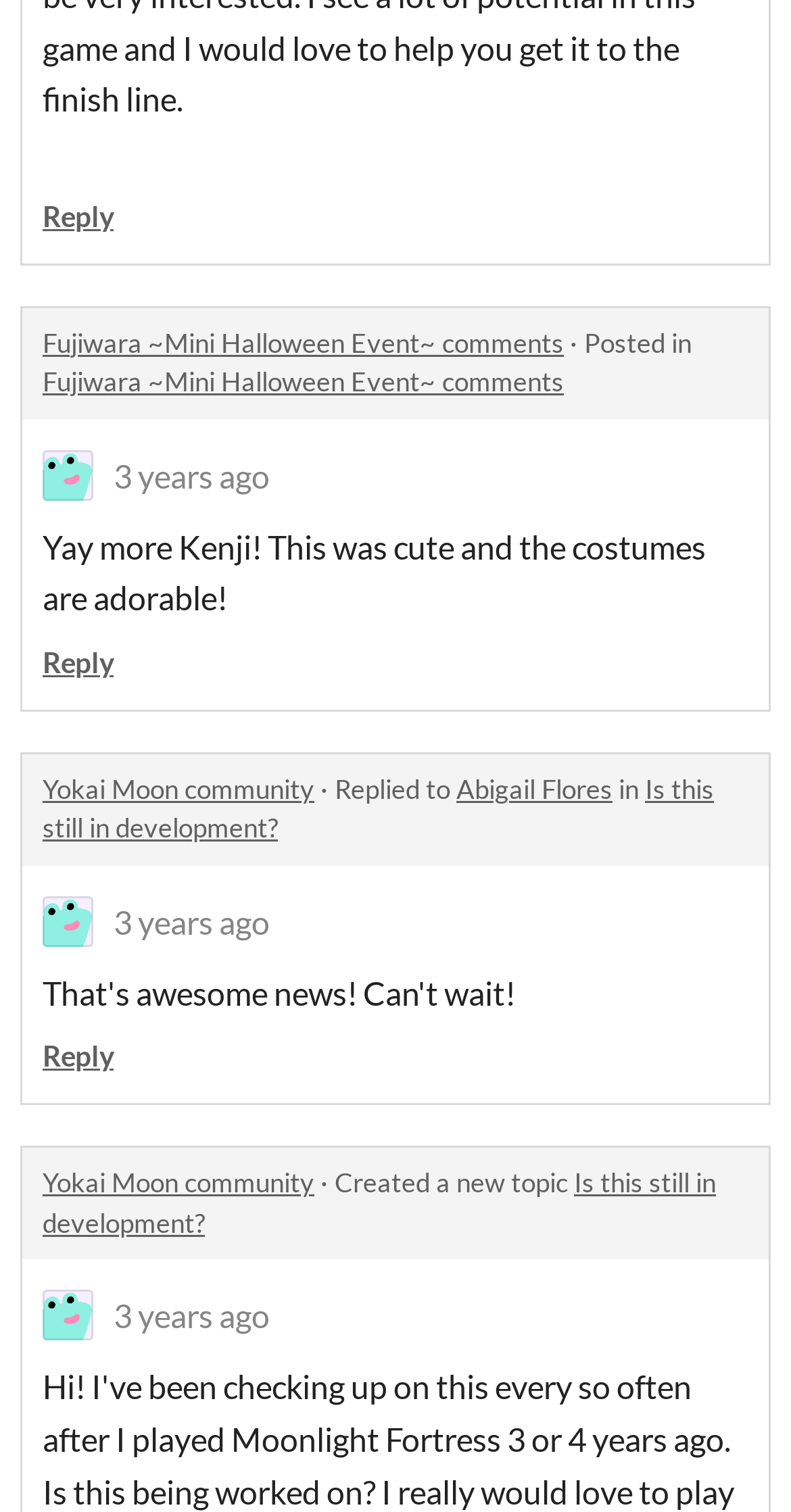Please mark the bounding box coordinates of the area that should be clicked to carry out the instruction: "Check the post time of the first comment".

[0.144, 0.301, 0.341, 0.327]